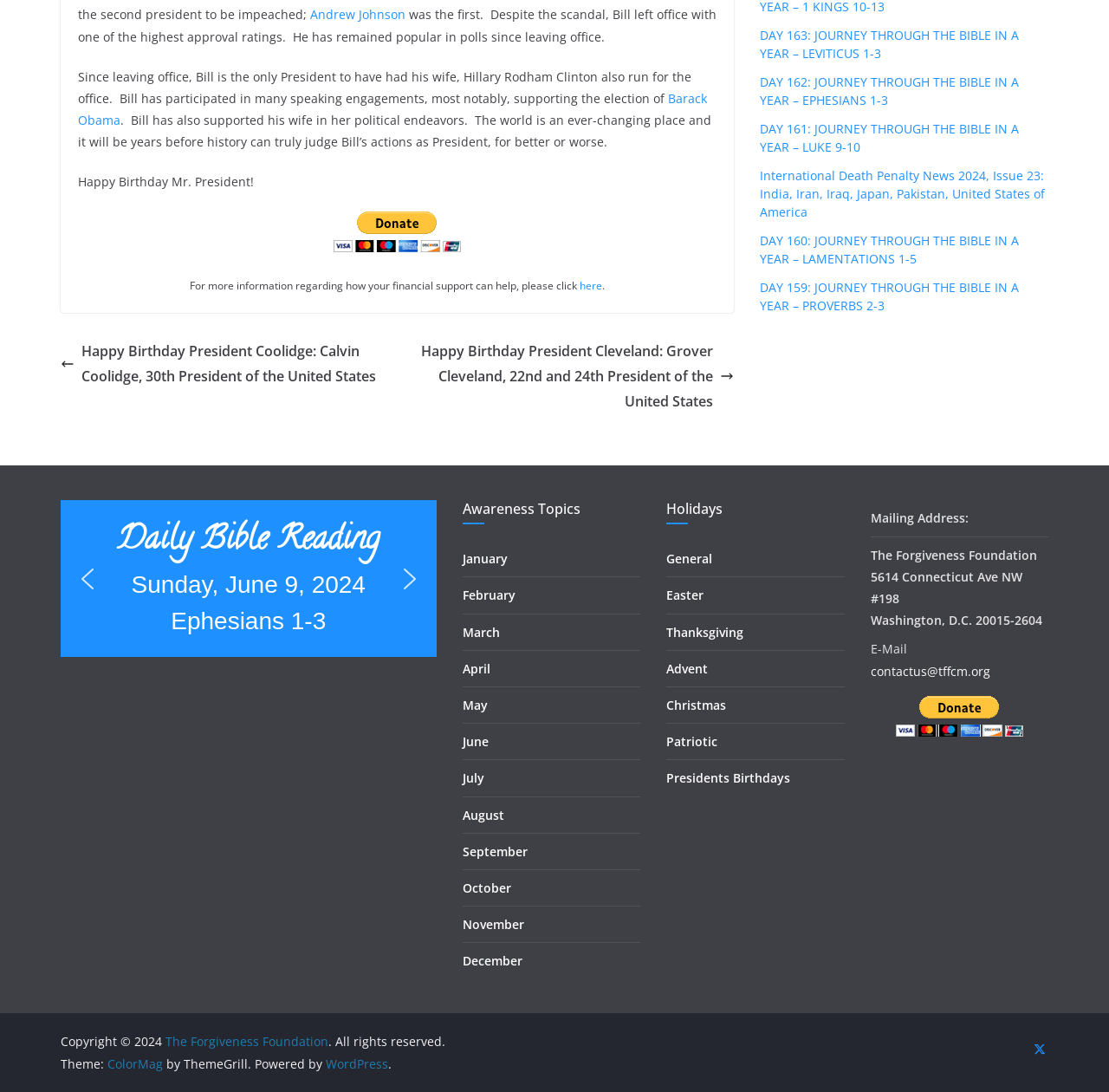What is the current day of the week?
Using the details shown in the screenshot, provide a comprehensive answer to the question.

The current day of the week is Sunday, which is indicated by the text 'Sunday' in the 'Daily Bible Reading' section.